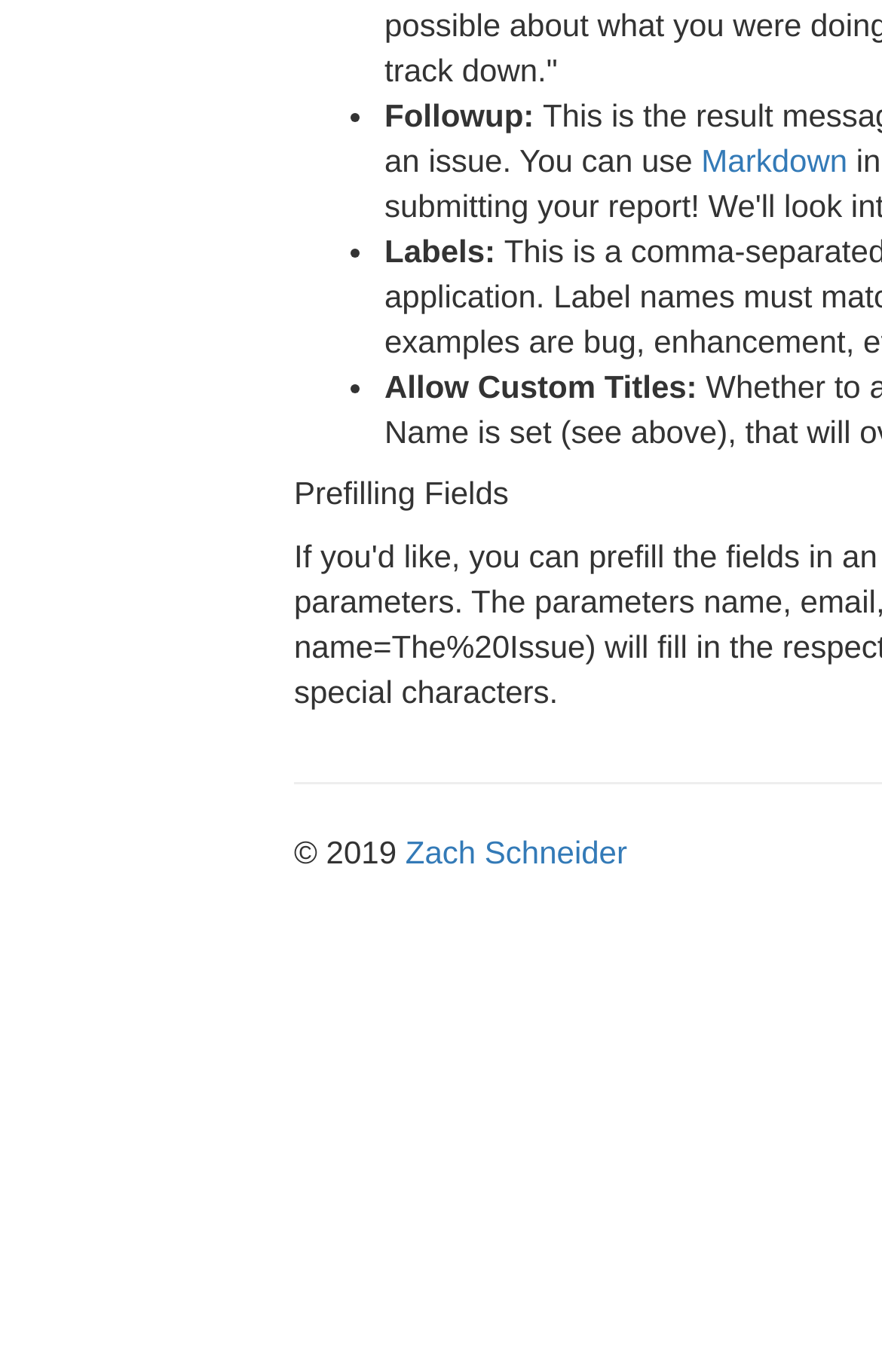Give a one-word or phrase response to the following question: How many list markers are there?

3